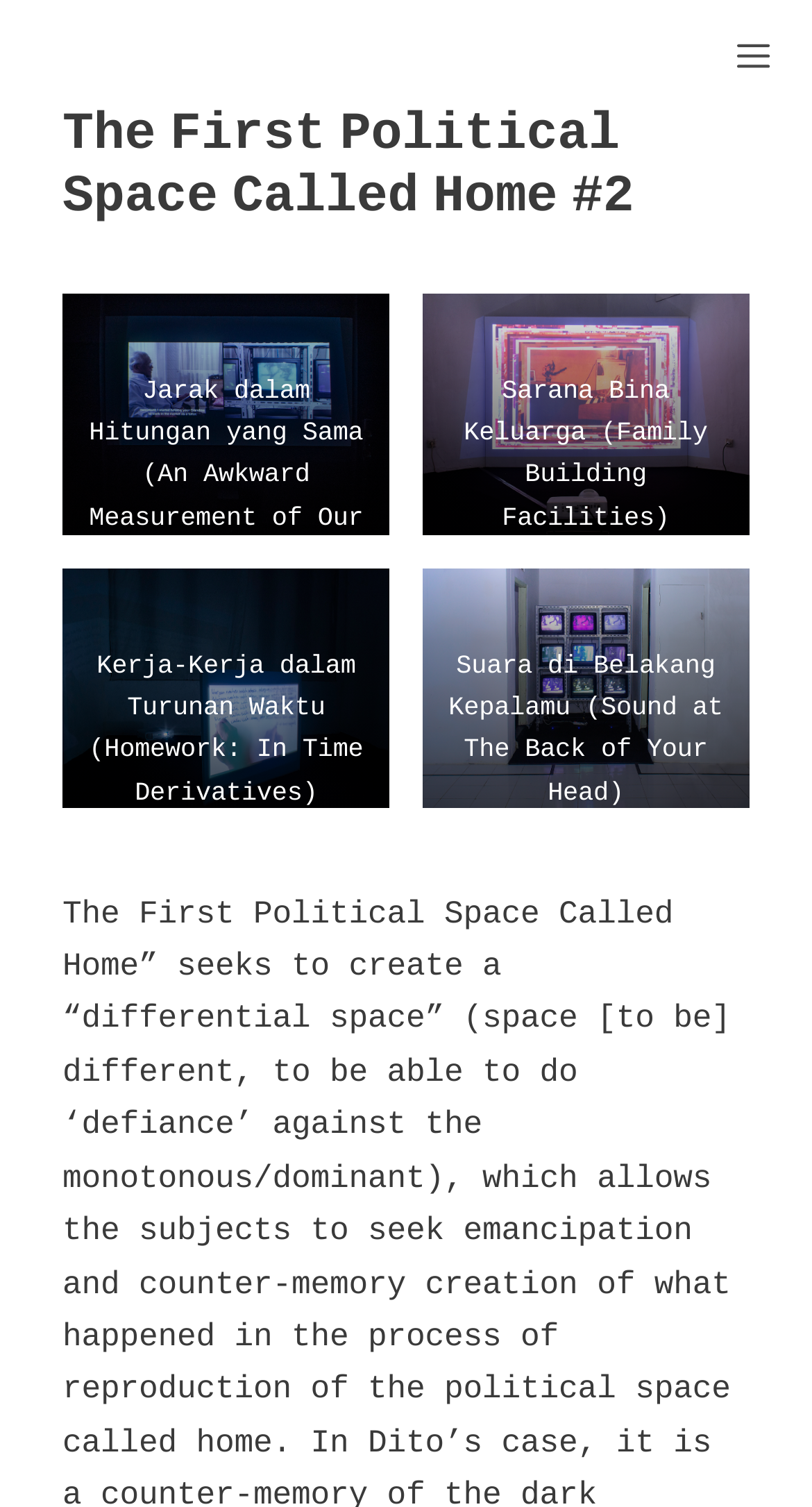Find the bounding box coordinates of the UI element according to this description: "Menu".

[0.857, 0.0, 1.0, 0.083]